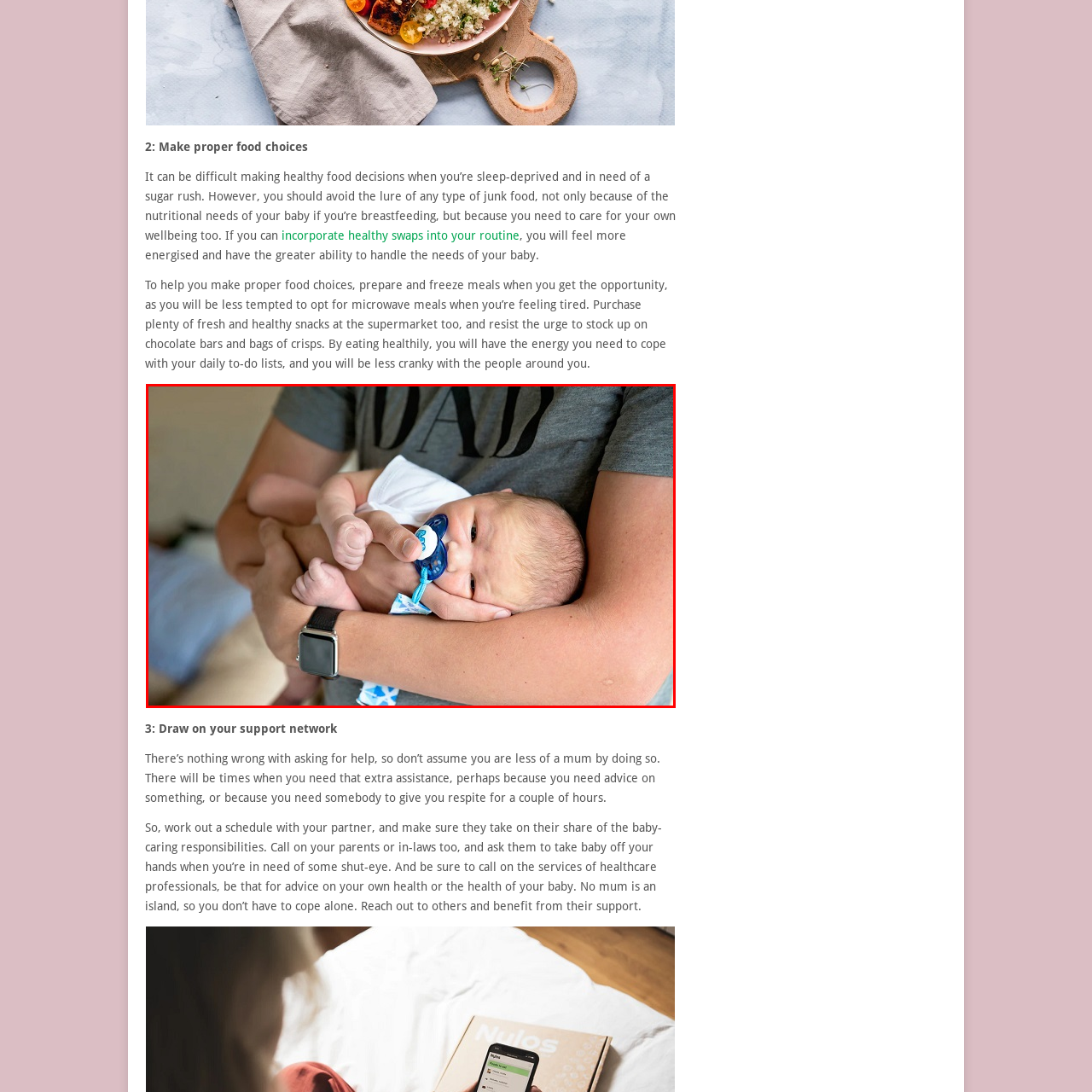What is the atmosphere in the scene?
Direct your attention to the area of the image outlined in red and provide a detailed response based on the visual information available.

The caption describes the intimate setting as suggesting a peaceful atmosphere, which implies that the mood of the image is calm and serene, emphasizing the tender moment between the father and the baby.